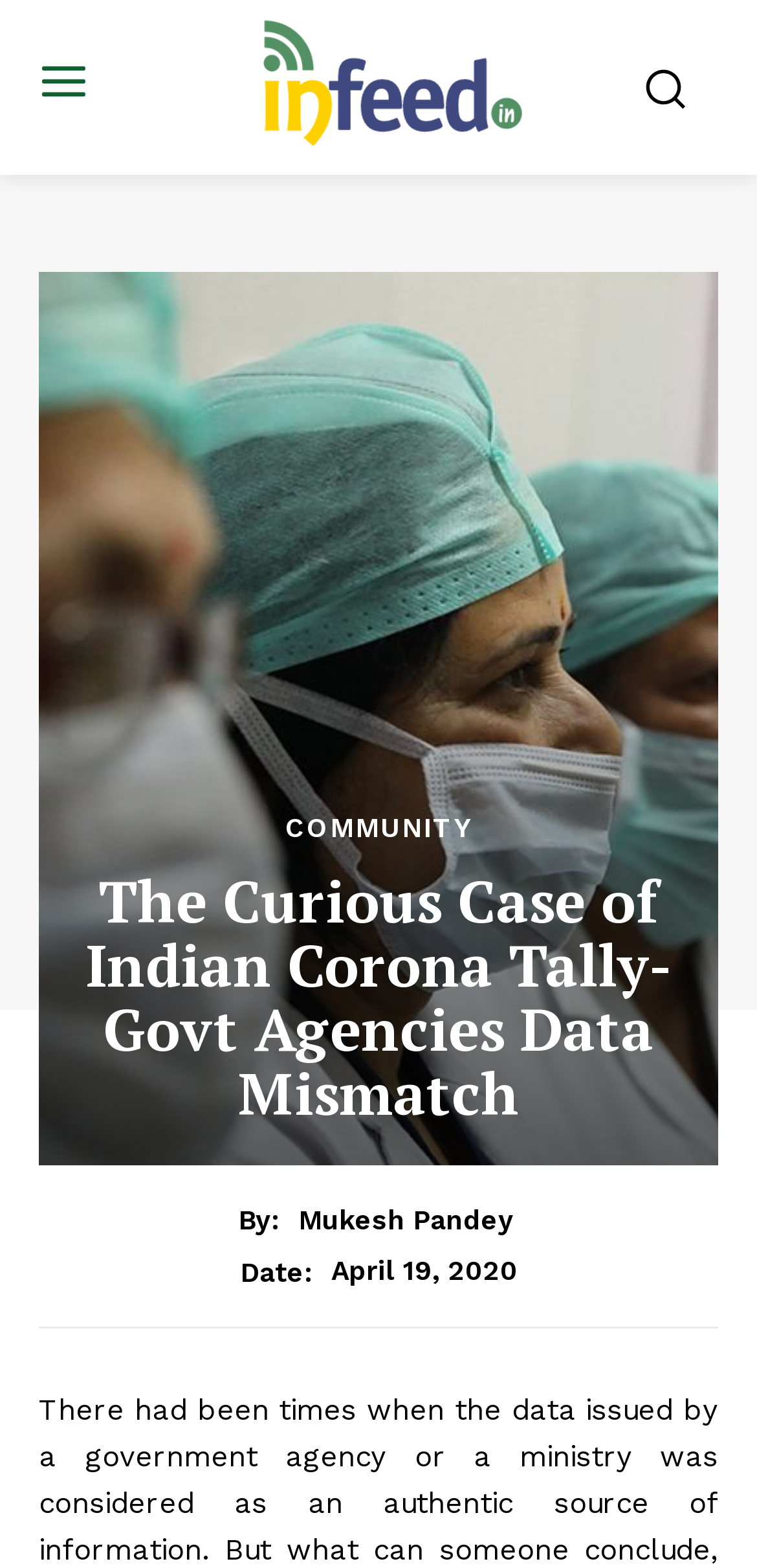Given the webpage screenshot, identify the bounding box of the UI element that matches this description: "Community".

[0.377, 0.519, 0.623, 0.536]